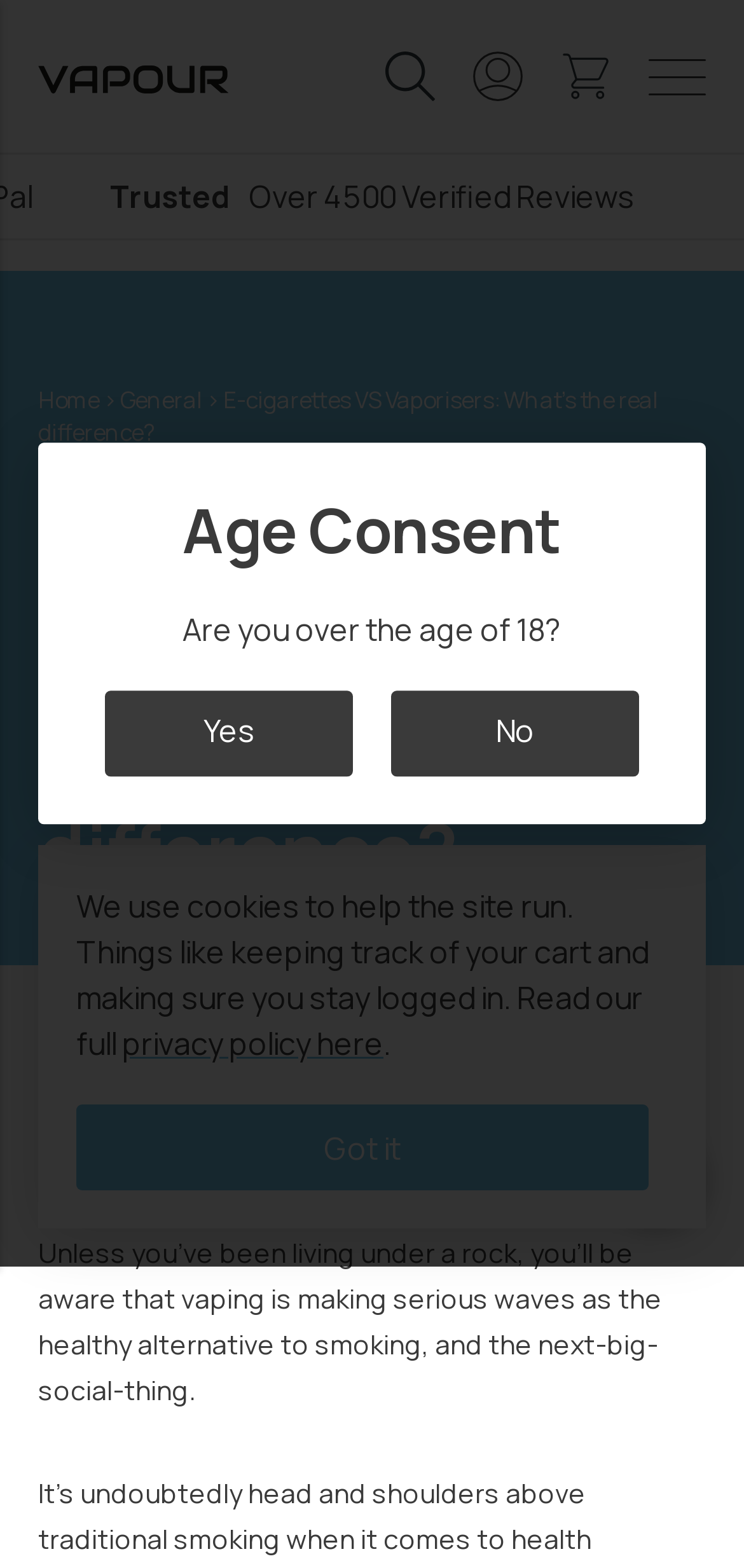Give a detailed account of the webpage's layout and content.

The webpage appears to be an article from Vapour.com, an e-cigarette and vaping website. At the top, there is a prominent header with the title "E-cigarettes VS Vaporisers: What’s the real difference?" and a subheading "Vapour.com - Electronic Cigarettes, E-Cigs, and E-Liquids for Vaping". 

Below the header, there is a section with a age consent prompt, asking users if they are over 18 years old, with "Yes" and "No" buttons. 

On the top-right corner, there are three links with accompanying images, likely representing social media profiles or other external links. Next to these links, there is a search bar with a placeholder text "Search...". 

Further down, there are two sections with static text, one on the left with "No Quibble Returns" and another on the right with "Buy with Confidence". Below these sections, there is a navigation menu with links to "Home" and "General", followed by the current page title "E-cigarettes VS Vaporisers: What’s the real difference?".

The main article content starts with a heading "E-cigarettes VS Vaporisers: What’s the real difference?" and is followed by a timestamp "December 1, 2015" and the author's name "Chris Polenski". The article text begins with a paragraph discussing the growing popularity of vaping as a healthy alternative to smoking.

At the bottom of the page, there is a notice about the website using cookies, with a link to the full privacy policy. A "Got it" button is provided to acknowledge this notice. On the bottom-right corner, there is an image, likely a logo or a promotional graphic.